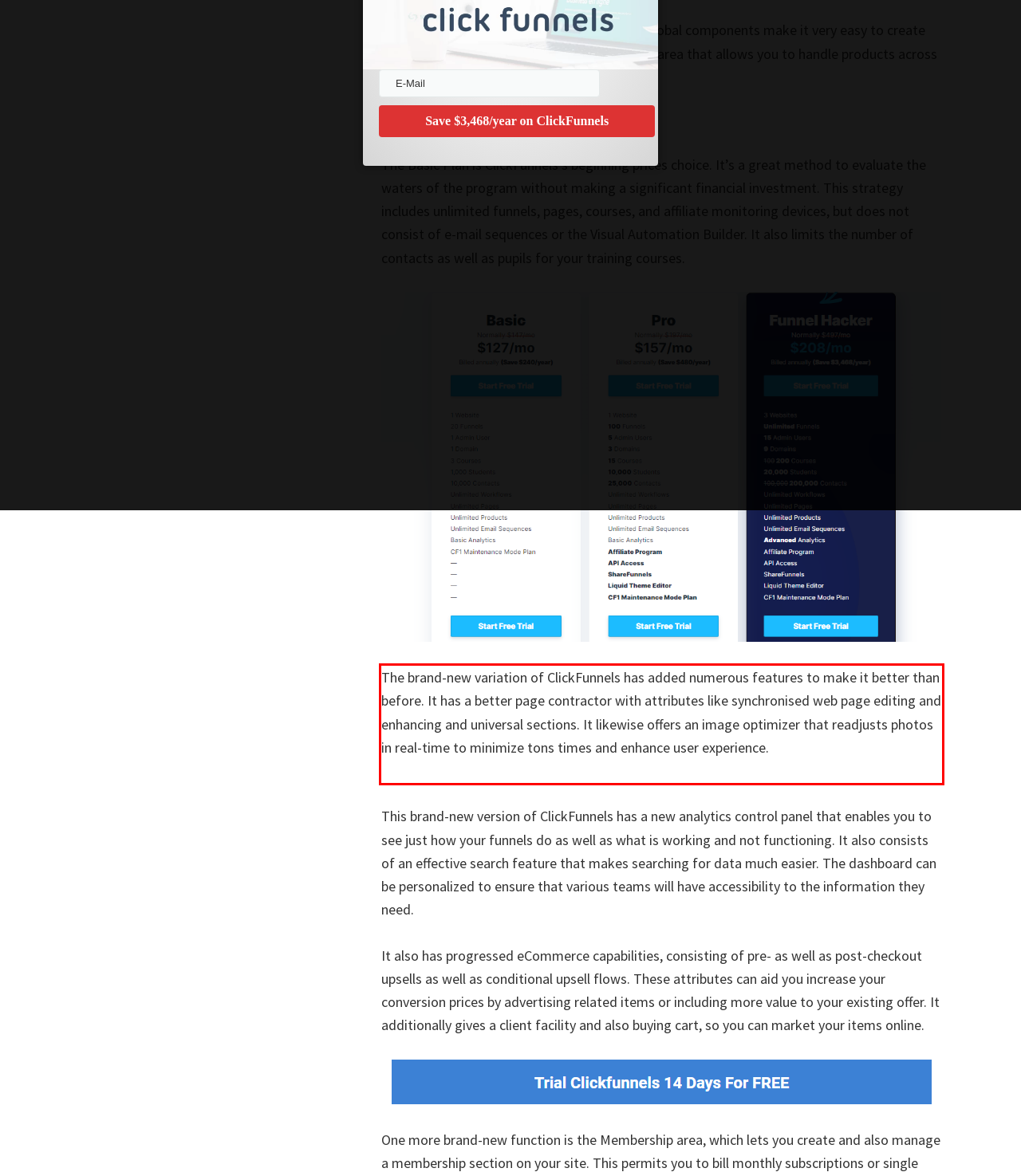View the screenshot of the webpage and identify the UI element surrounded by a red bounding box. Extract the text contained within this red bounding box.

The brand-new variation of ClickFunnels has added numerous features to make it better than before. It has a better page contractor with attributes like synchronised web page editing and enhancing and universal sections. It likewise offers an image optimizer that readjusts photos in real-time to minimize tons times and enhance user experience. Integrate ClickFunnels 2.0 with Amazon